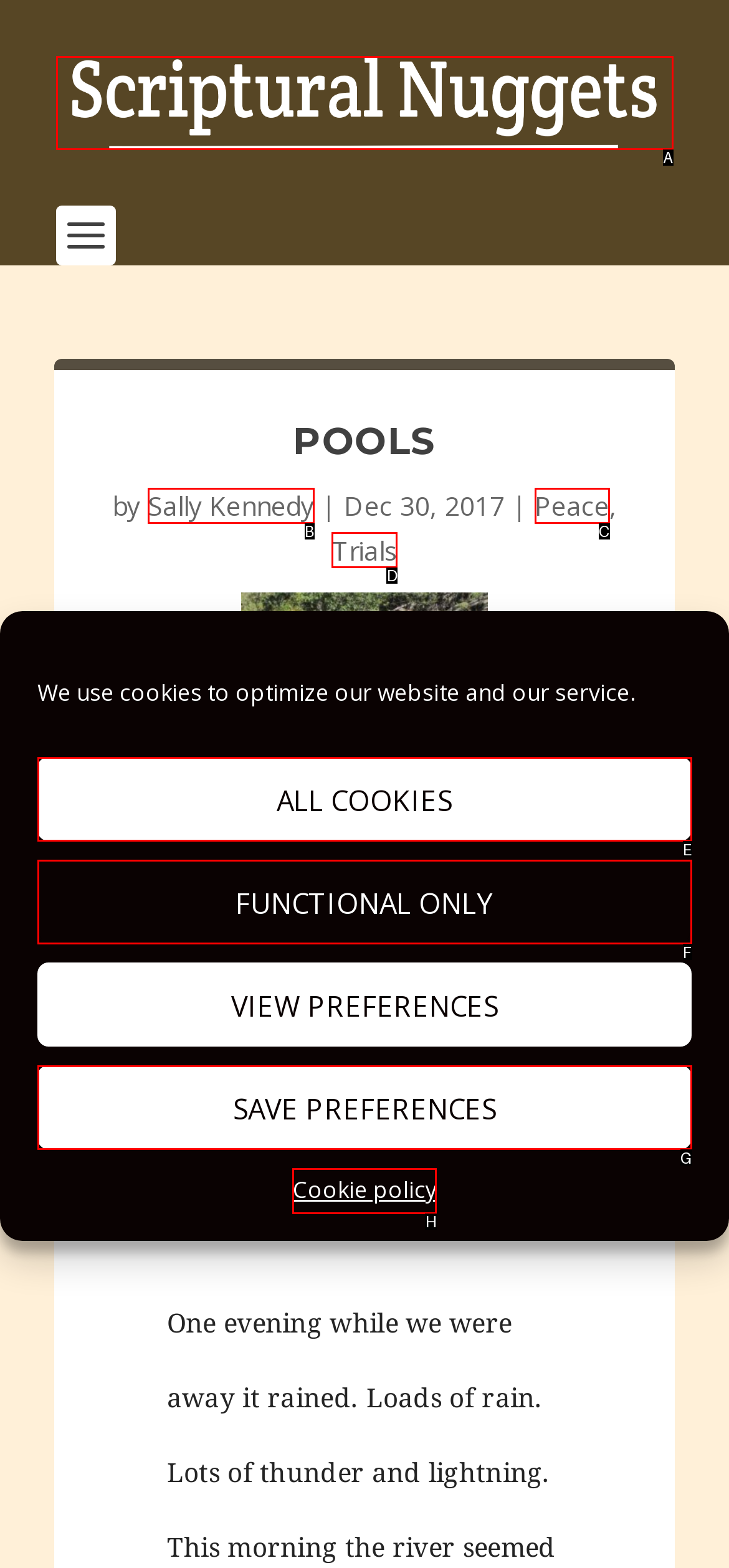Given the task: click the link to view Cookie policy, point out the letter of the appropriate UI element from the marked options in the screenshot.

H